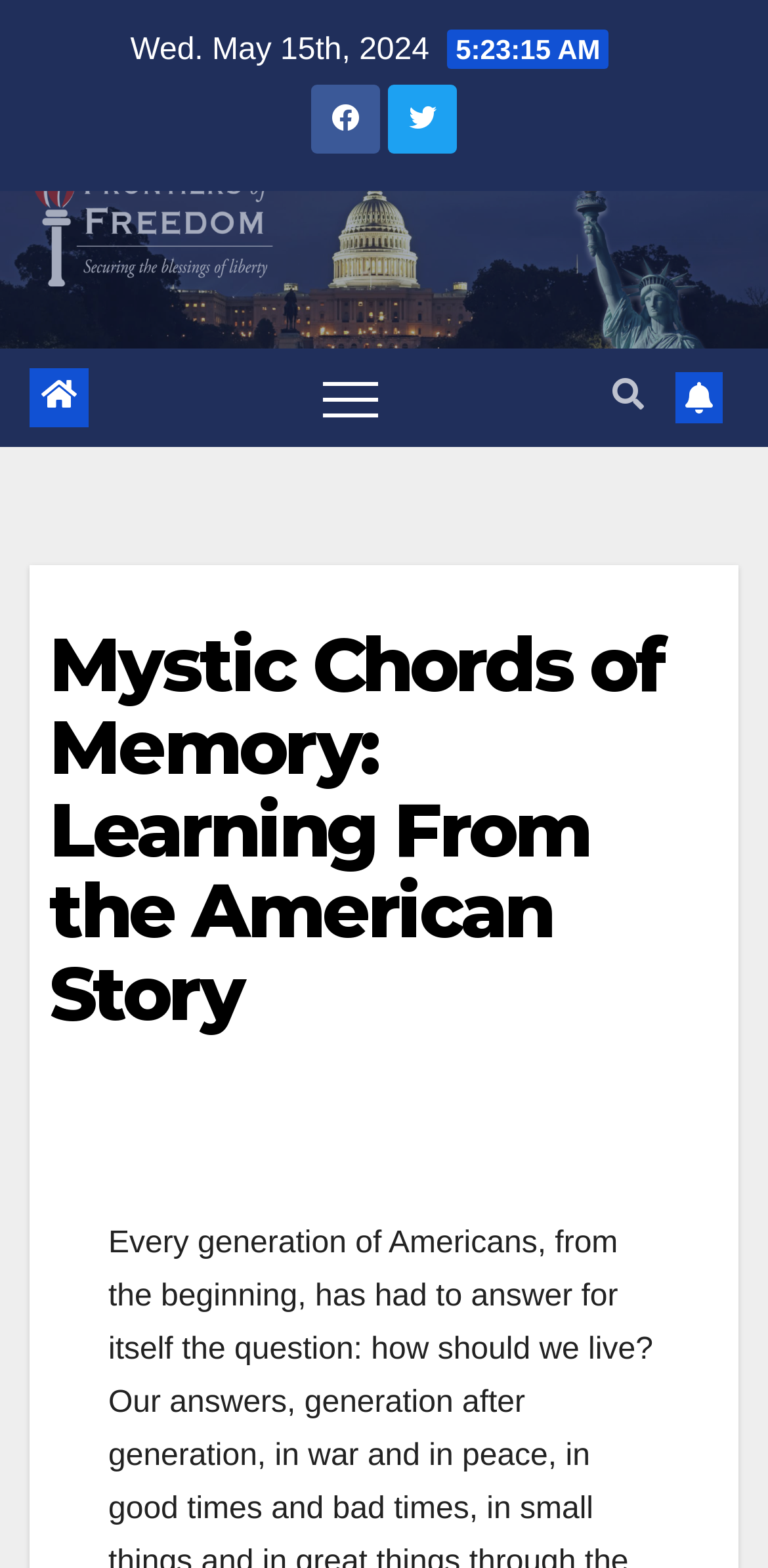Detail the features and information presented on the webpage.

The webpage is about "Mystic Chords of Memory: Learning From the American Story". At the top left, there is a date displayed as "Wed. May 15th, 2024". Below the date, there are four icons aligned horizontally. From left to right, the first icon is a link with a symbol '\uf015', followed by a button labeled "Toggle navigation" that is not expanded. Next to it is another button with a symbol '\uf002' that has a popup menu but is not expanded. The last icon on the right is a link with a symbol '\uf0f3'. 

Below these icons, there is a main heading that spans almost the entire width of the page, titled "Mystic Chords of Memory: Learning From the American Story". Directly above this heading, there is a generic element with a permalink to the same title.